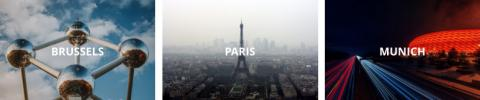Provide a one-word or short-phrase response to the question:
What is the iconic structure representing Brussels?

Atomium